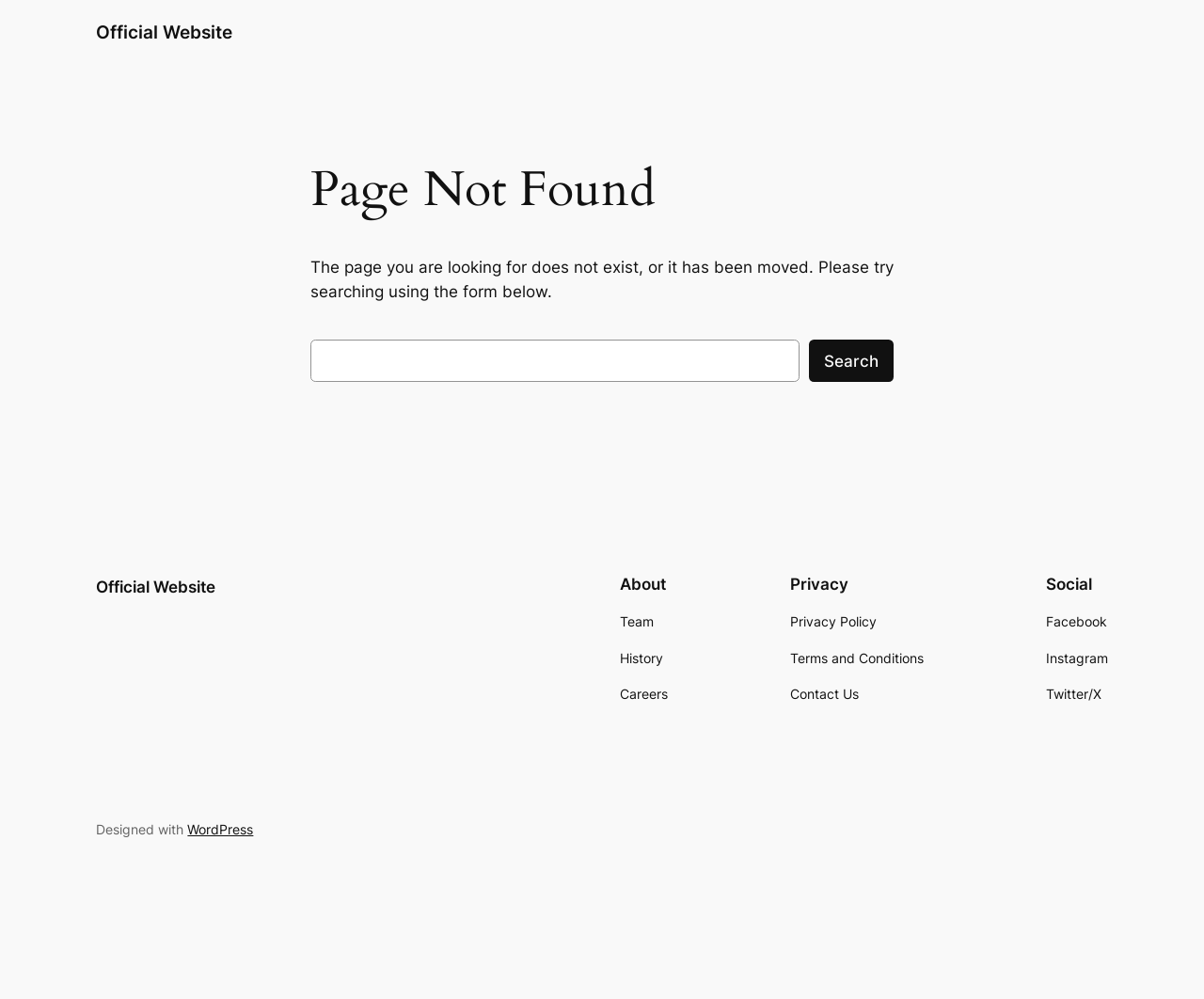Please determine the bounding box coordinates of the clickable area required to carry out the following instruction: "View privacy policy". The coordinates must be four float numbers between 0 and 1, represented as [left, top, right, bottom].

[0.656, 0.613, 0.728, 0.634]